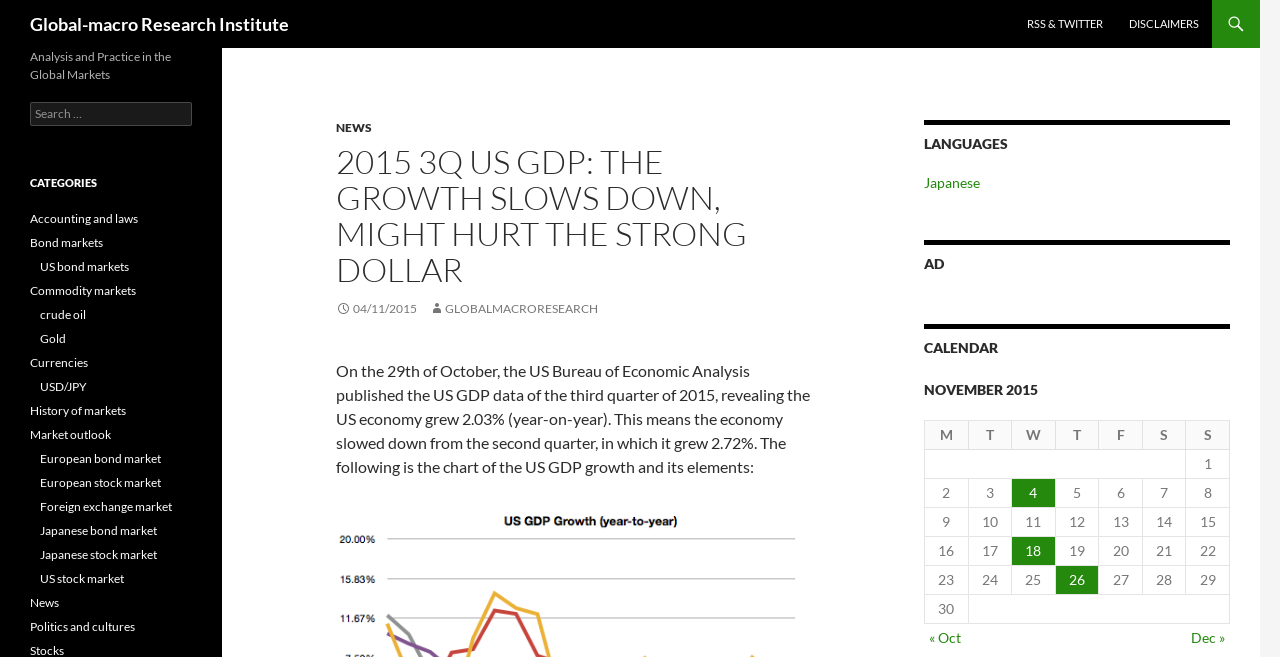With reference to the image, please provide a detailed answer to the following question: How many columns are there in the calendar table?

The calendar table on the webpage has 7 columns, labeled as 'M', 'T', 'W', 'T', 'F', 'S', and 'S', representing the days of the week.